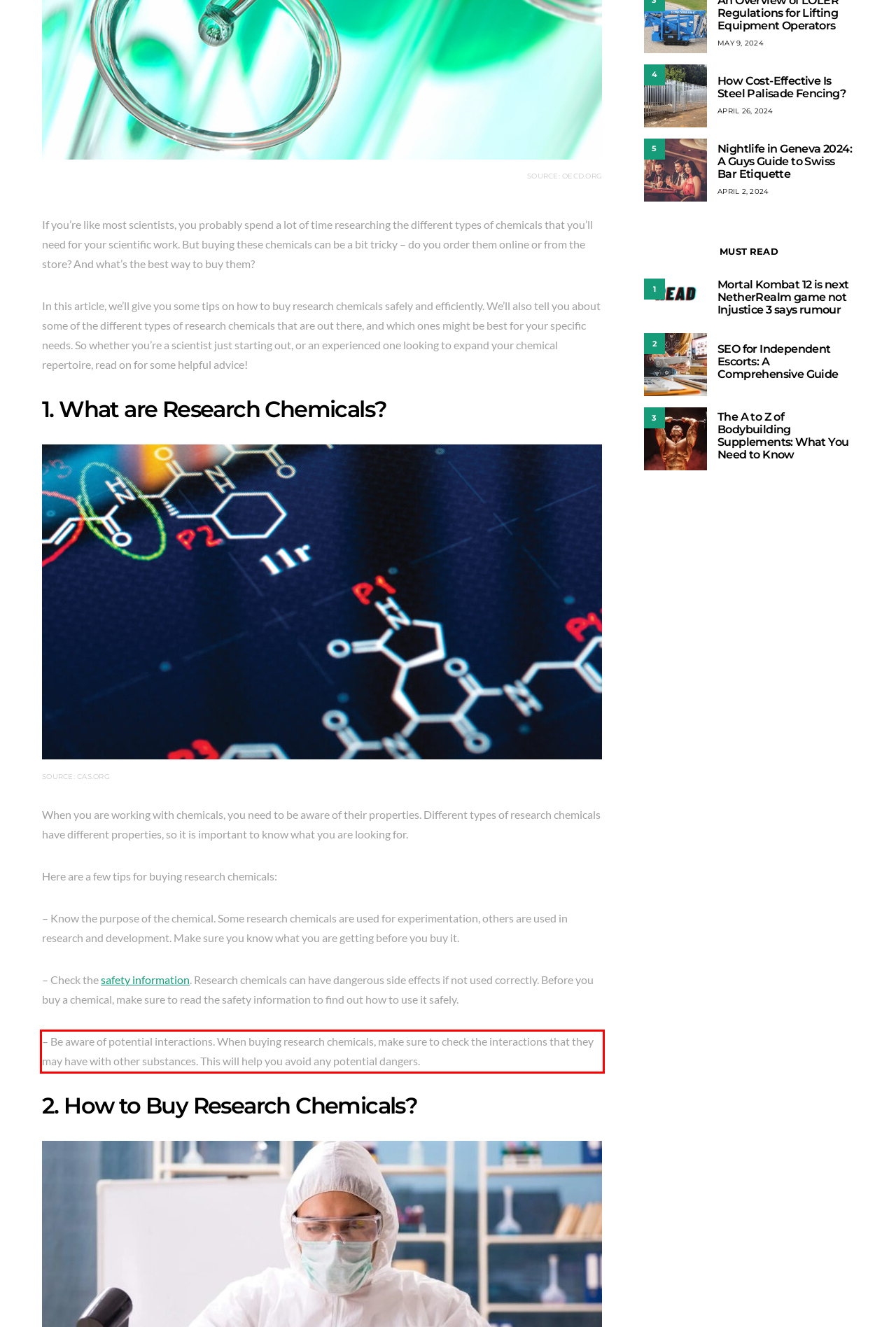Using the webpage screenshot, recognize and capture the text within the red bounding box.

– Be aware of potential interactions. When buying research chemicals, make sure to check the interactions that they may have with other substances. This will help you avoid any potential dangers.